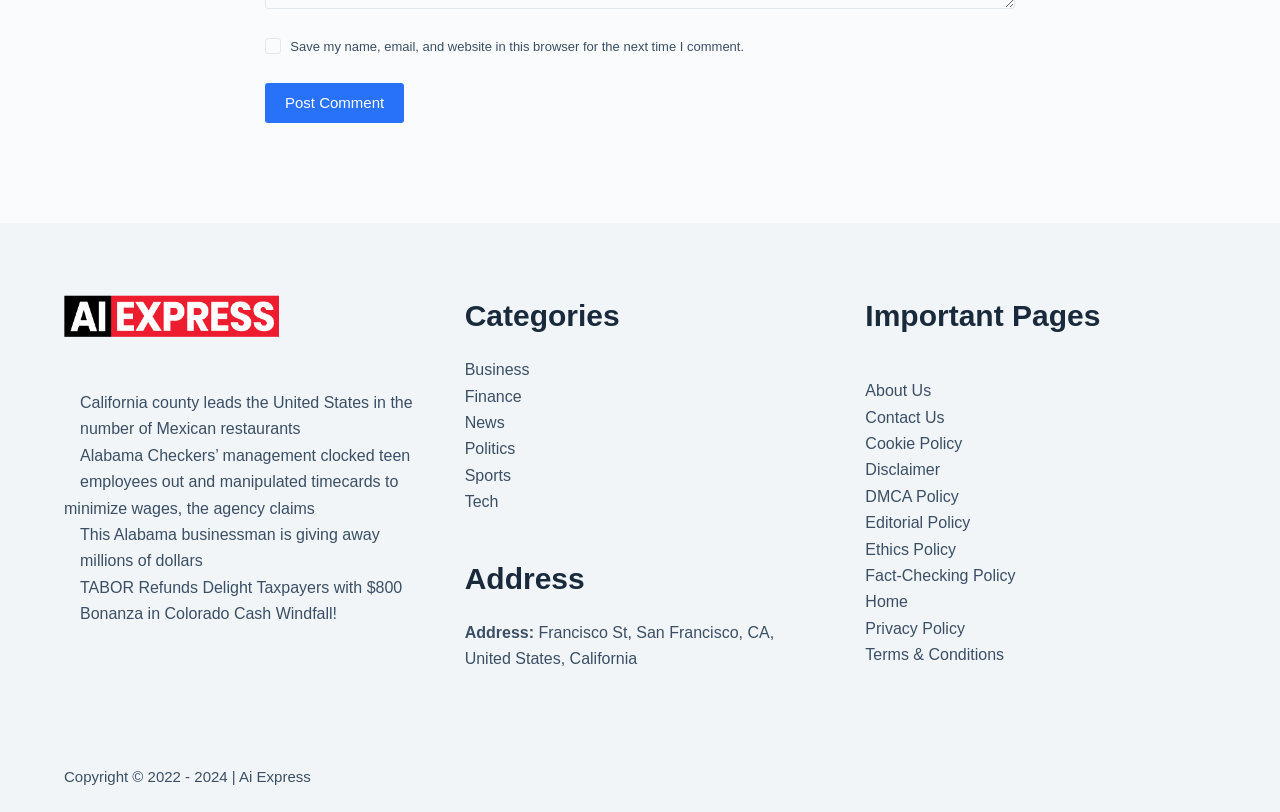Could you find the bounding box coordinates of the clickable area to complete this instruction: "Go to the About Us page"?

[0.676, 0.471, 0.727, 0.492]